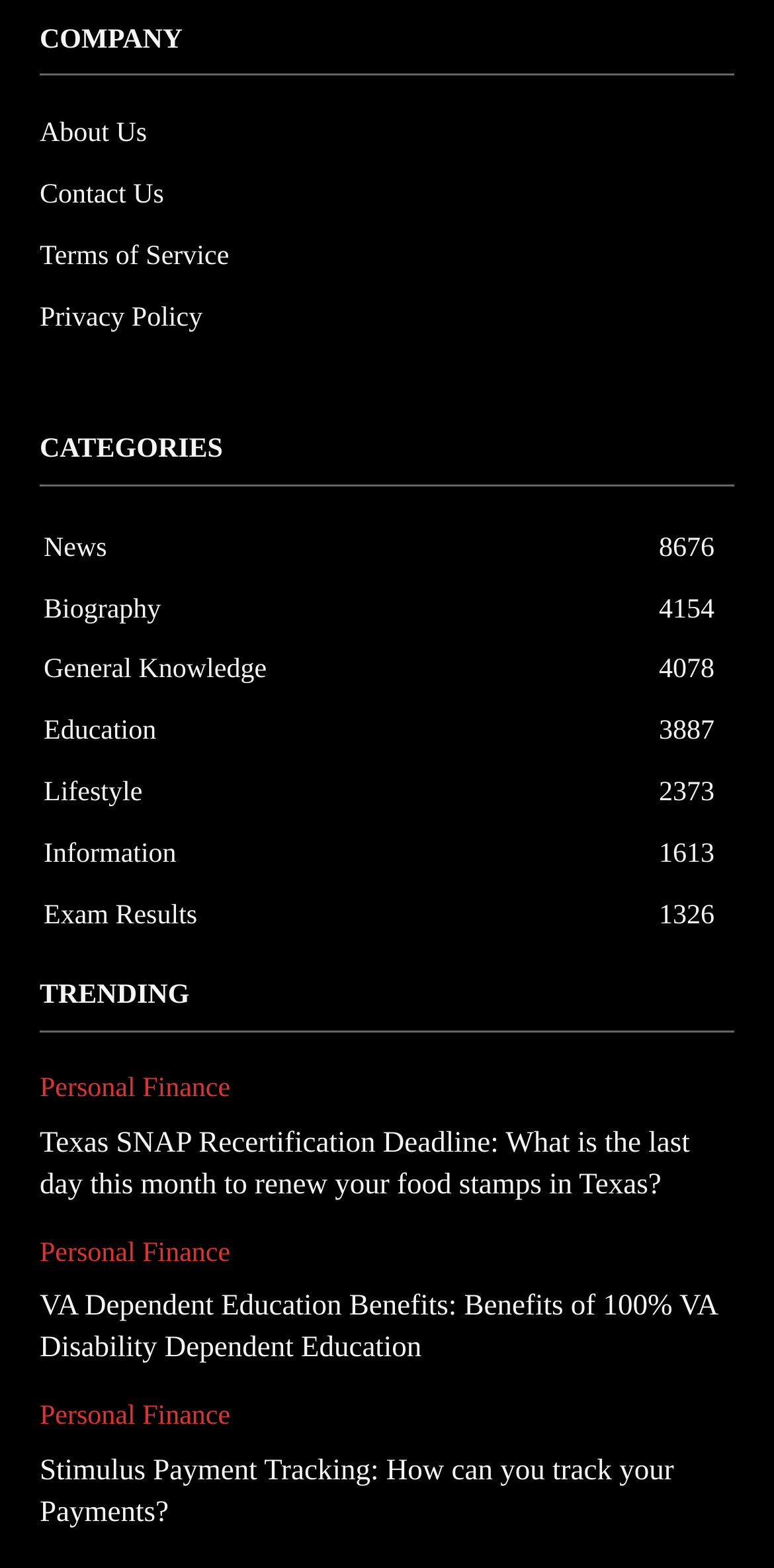How many categories are listed?
Give a comprehensive and detailed explanation for the question.

The categories are listed below the 'CATEGORIES' heading, which has bounding box coordinates [0.051, 0.278, 0.288, 0.297]. There are 7 links listed, namely 'News 8676', 'Biography 4154', 'General Knowledge 4078', 'Education 3887', 'Lifestyle 2373', 'Information 1613', and 'Exam Results 1326'.